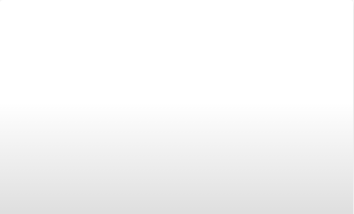What is the broader topic related to the content?
Based on the image, answer the question with as much detail as possible.

The caption highlights the importance of online presence and creative promotions for business growth, which suggests that the broader topic related to the content is digital marketing and advertising.